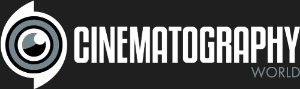What is the tone of the typography?
Refer to the image and provide a thorough answer to the question.

The bold, modern typography emphasizes the publication's commitment to delivering current insights, trends, and discussions within the cinematography community.